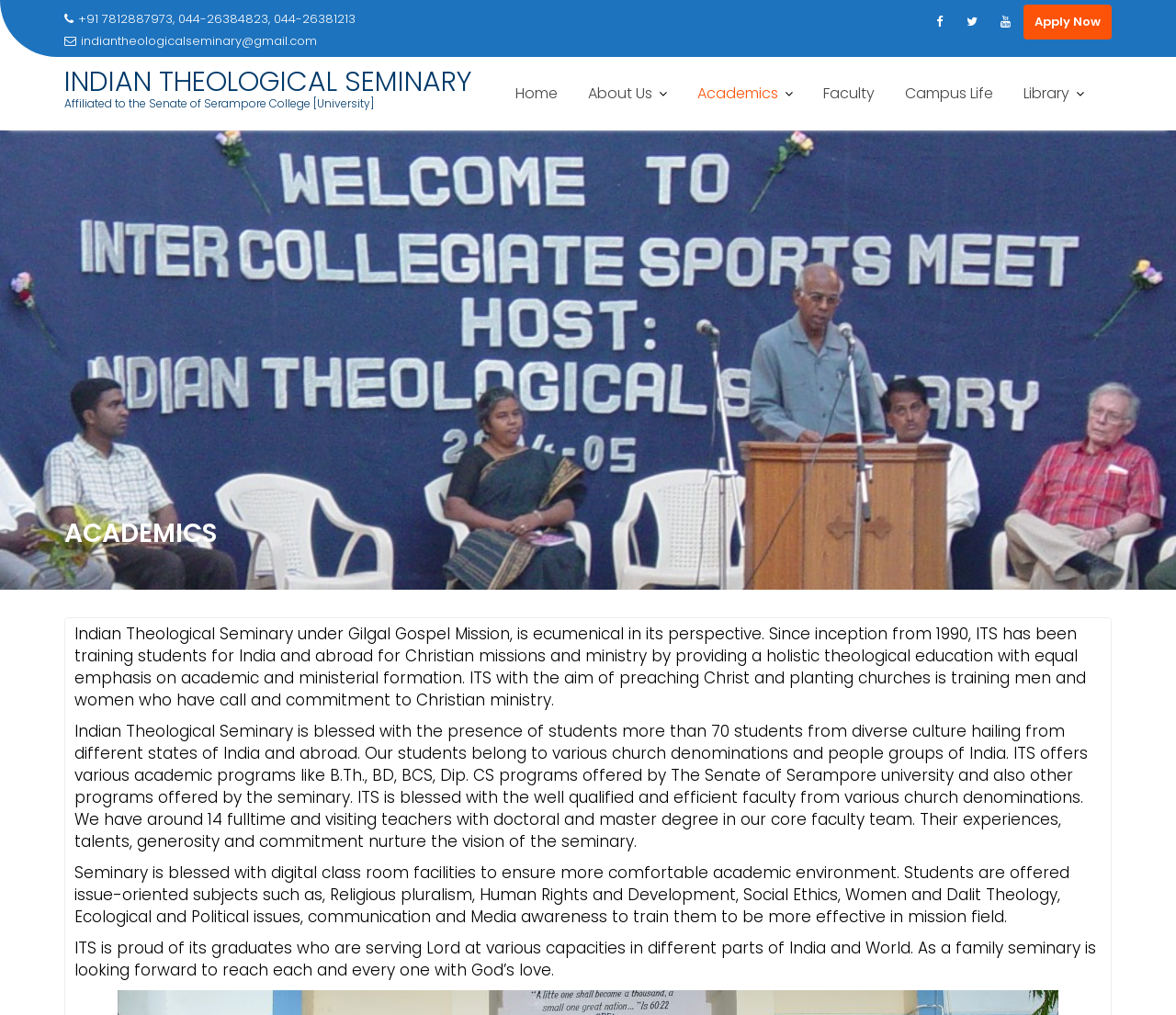What is the name of the university that the Indian Theological Seminary is affiliated to?
Using the image as a reference, deliver a detailed and thorough answer to the question.

The affiliation information can be found in the static text element with bounding box coordinates [0.055, 0.094, 0.318, 0.11]. It states that the Indian Theological Seminary is affiliated to the Senate of Serampore College [University].